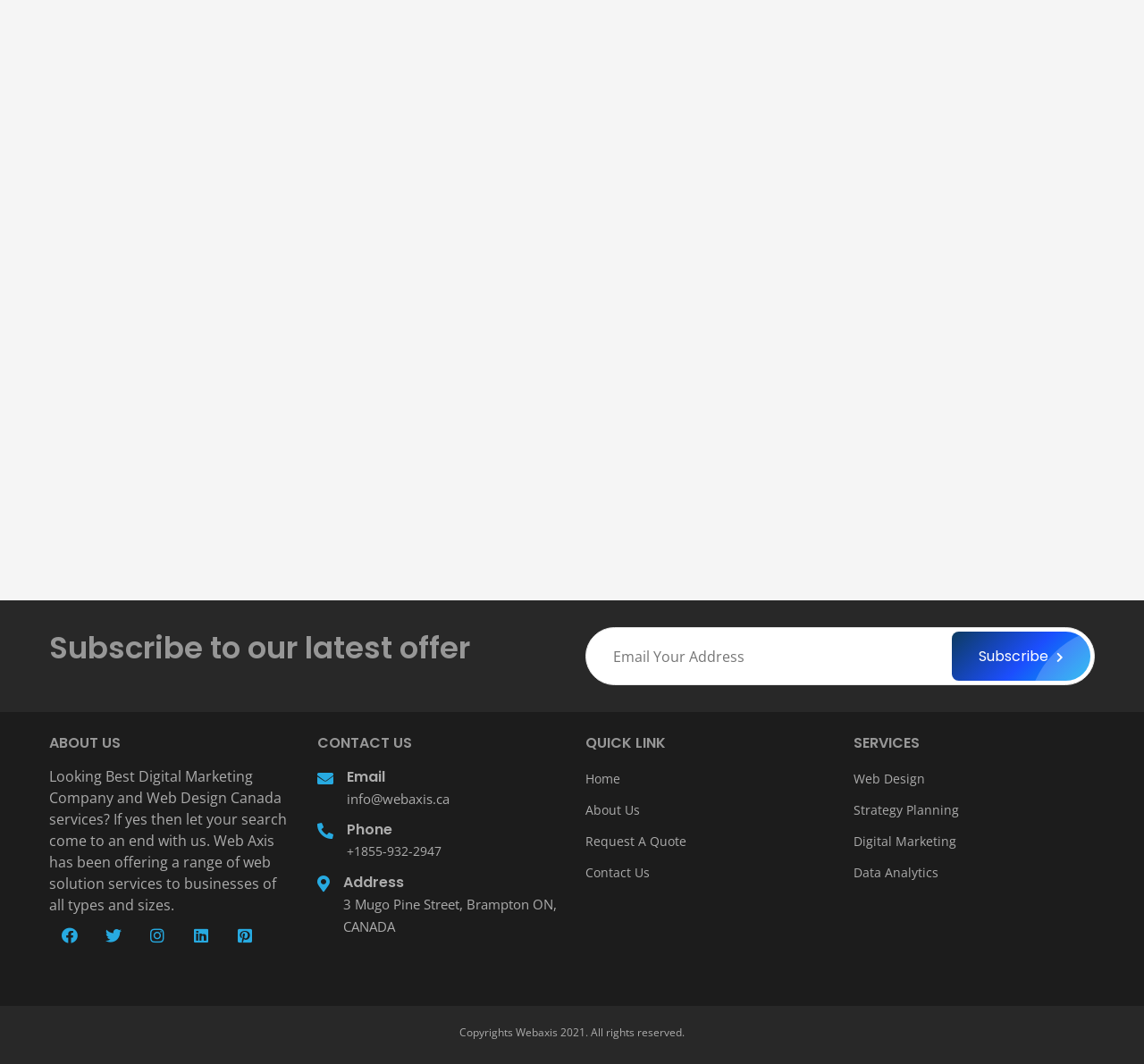Determine the bounding box coordinates of the clickable element necessary to fulfill the instruction: "View the services offered". Provide the coordinates as four float numbers within the 0 to 1 range, i.e., [left, top, right, bottom].

[0.746, 0.72, 0.809, 0.745]